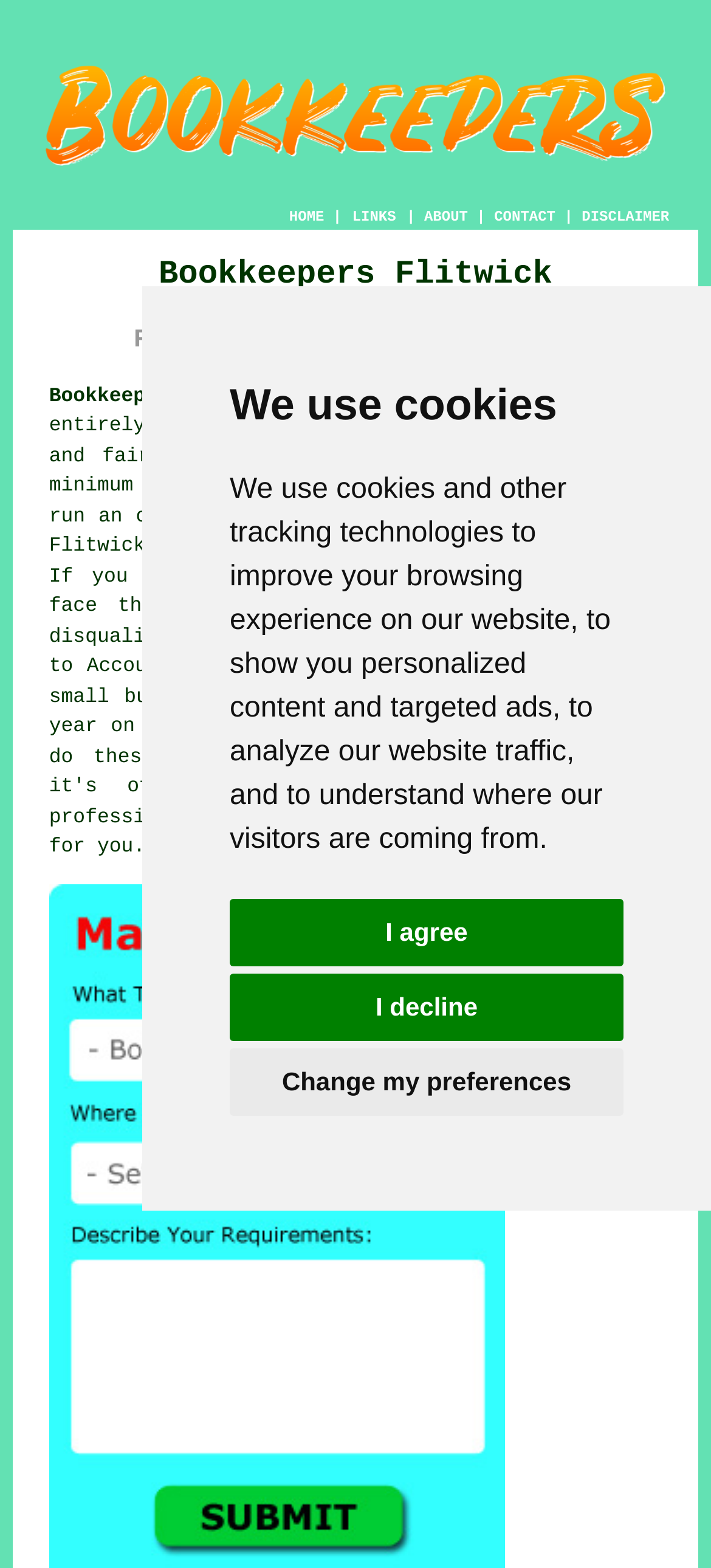Respond to the question below with a single word or phrase:
How many years of financial records must be kept?

Six years